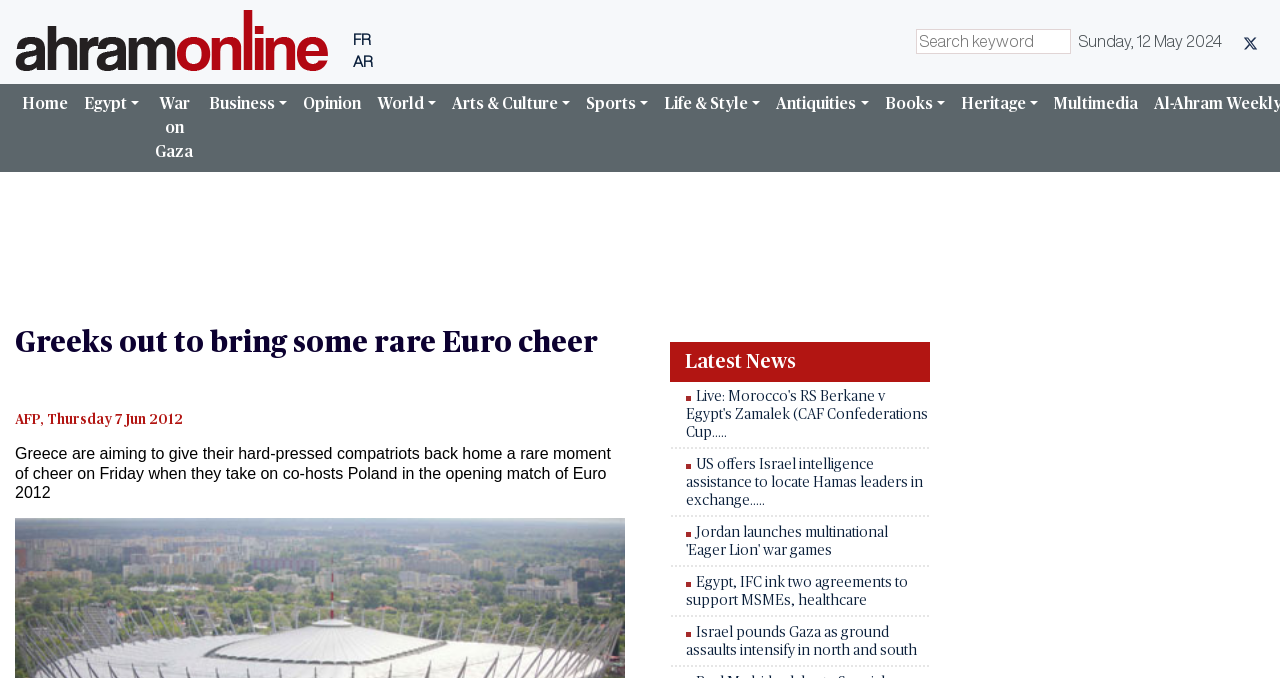Using the given element description, provide the bounding box coordinates (top-left x, top-left y, bottom-right x, bottom-right y) for the corresponding UI element in the screenshot: parent_node: FR

[0.012, 0.045, 0.259, 0.069]